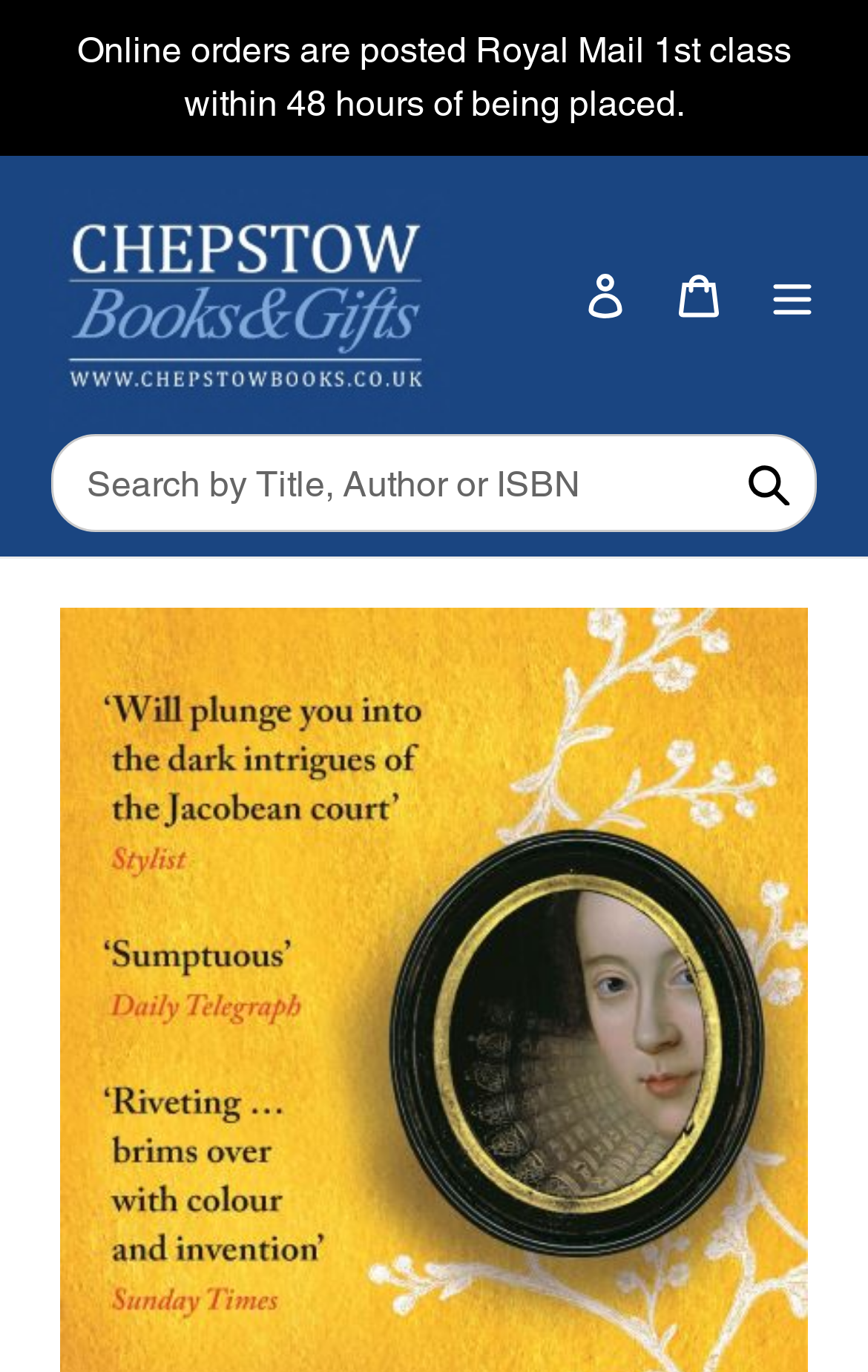Kindly respond to the following question with a single word or a brief phrase: 
Is the menu expanded by default?

No